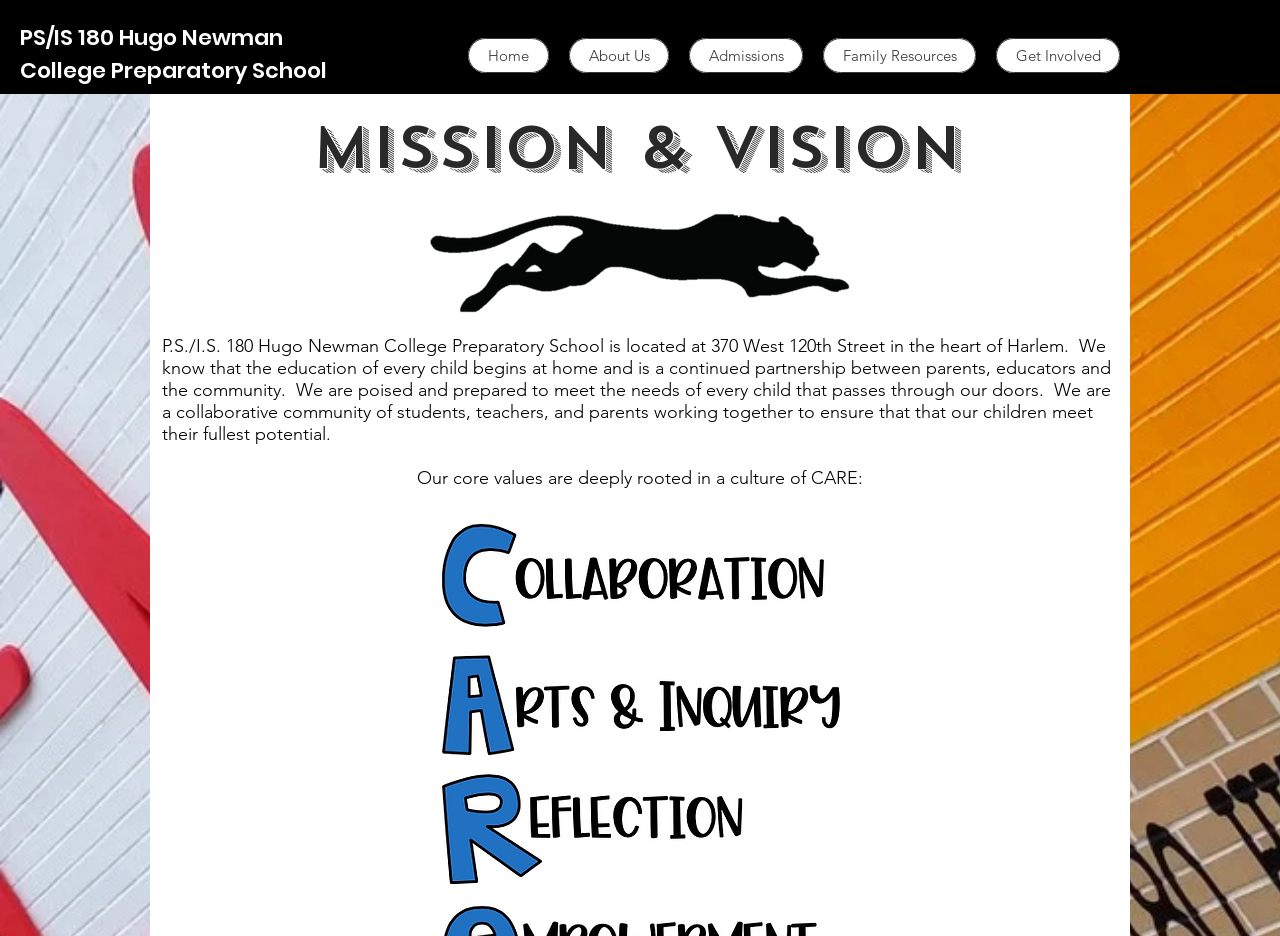Look at the image and answer the question in detail:
What is the location of the school?

I found the answer by reading the static text element on the webpage, which mentions that the school is located at 370 West 120th Street in the heart of Harlem.